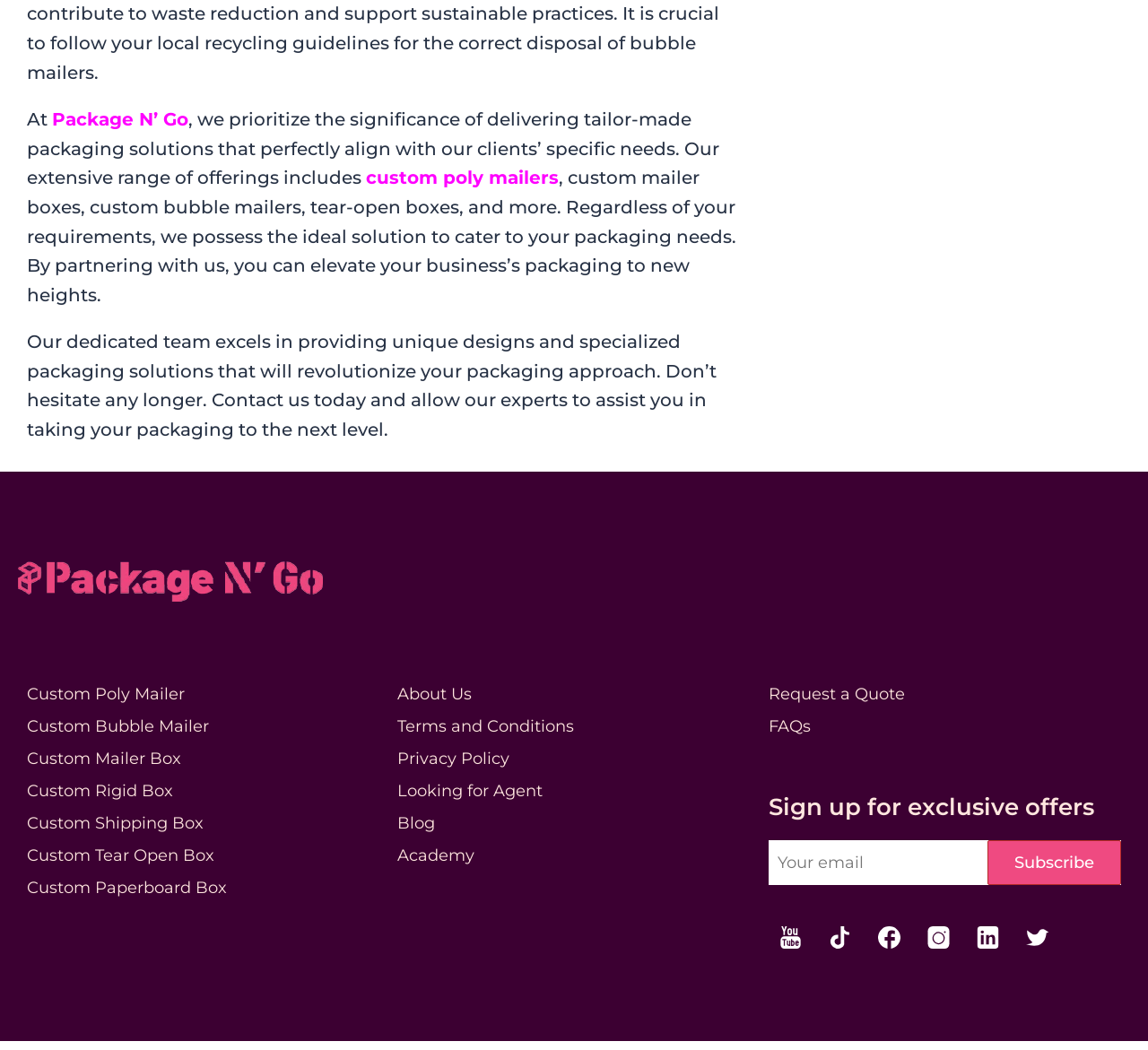Locate the bounding box coordinates of the UI element described by: "alt="logo.pngw3.webp"". Provide the coordinates as four float numbers between 0 and 1, formatted as [left, top, right, bottom].

[0.016, 0.534, 0.281, 0.573]